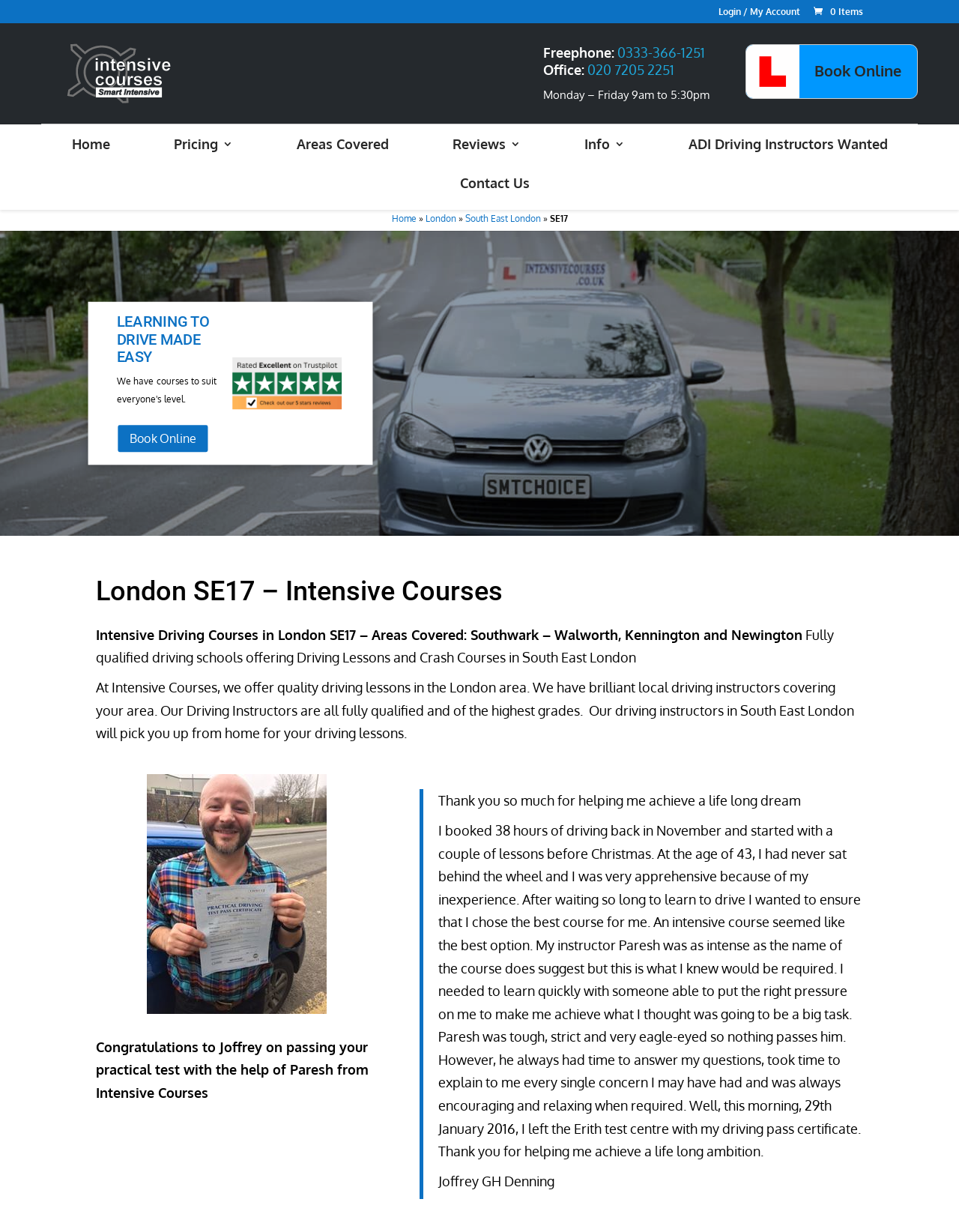What is the name of the driving instructor mentioned in the testimonial?
Using the image, respond with a single word or phrase.

Paresh